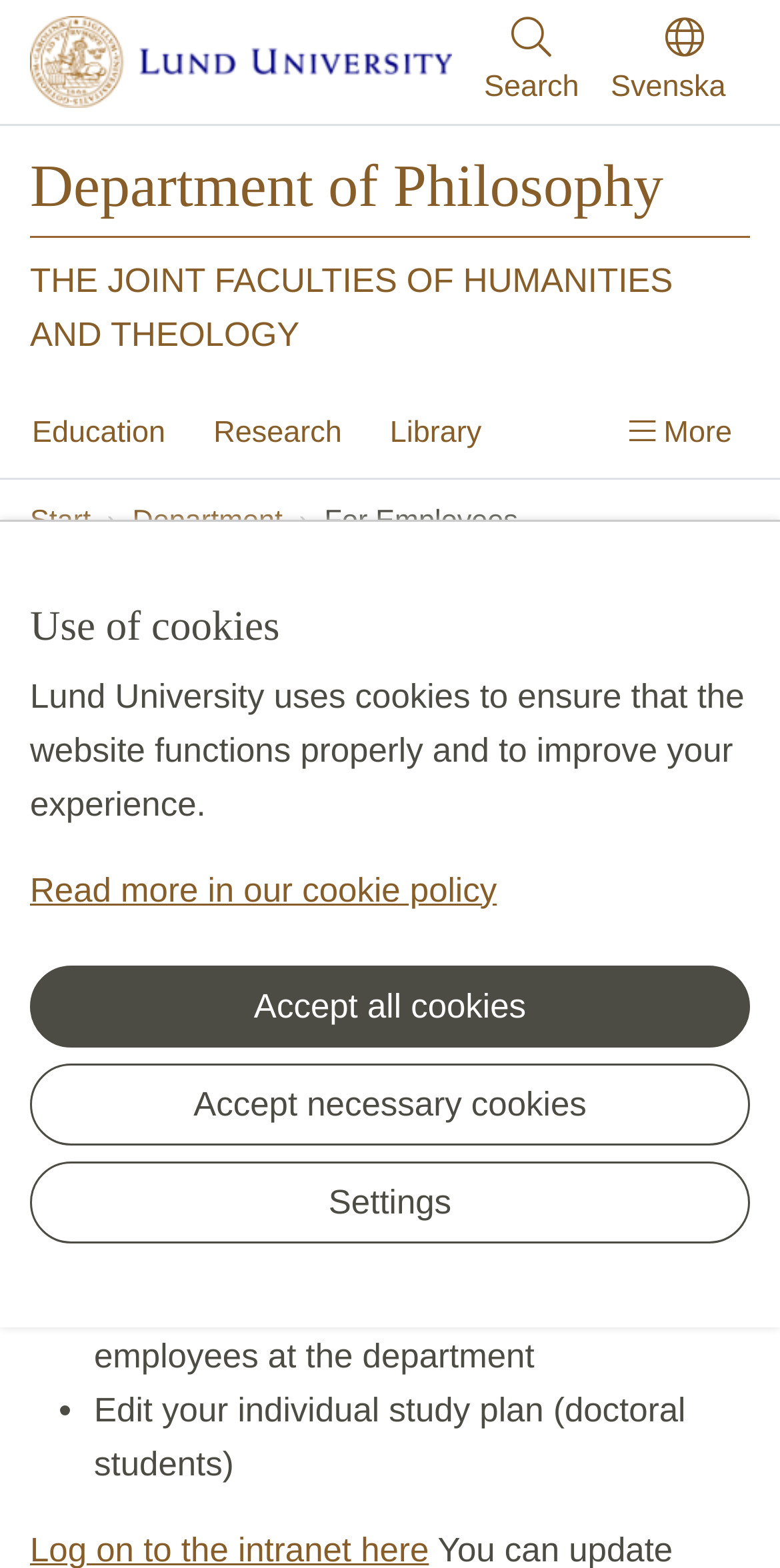Please provide a comprehensive answer to the question below using the information from the image: What is the name of the department?

I found the answer by looking at the link 'Department of Philosophy' located at the top of the webpage, which suggests that the webpage is related to this department.